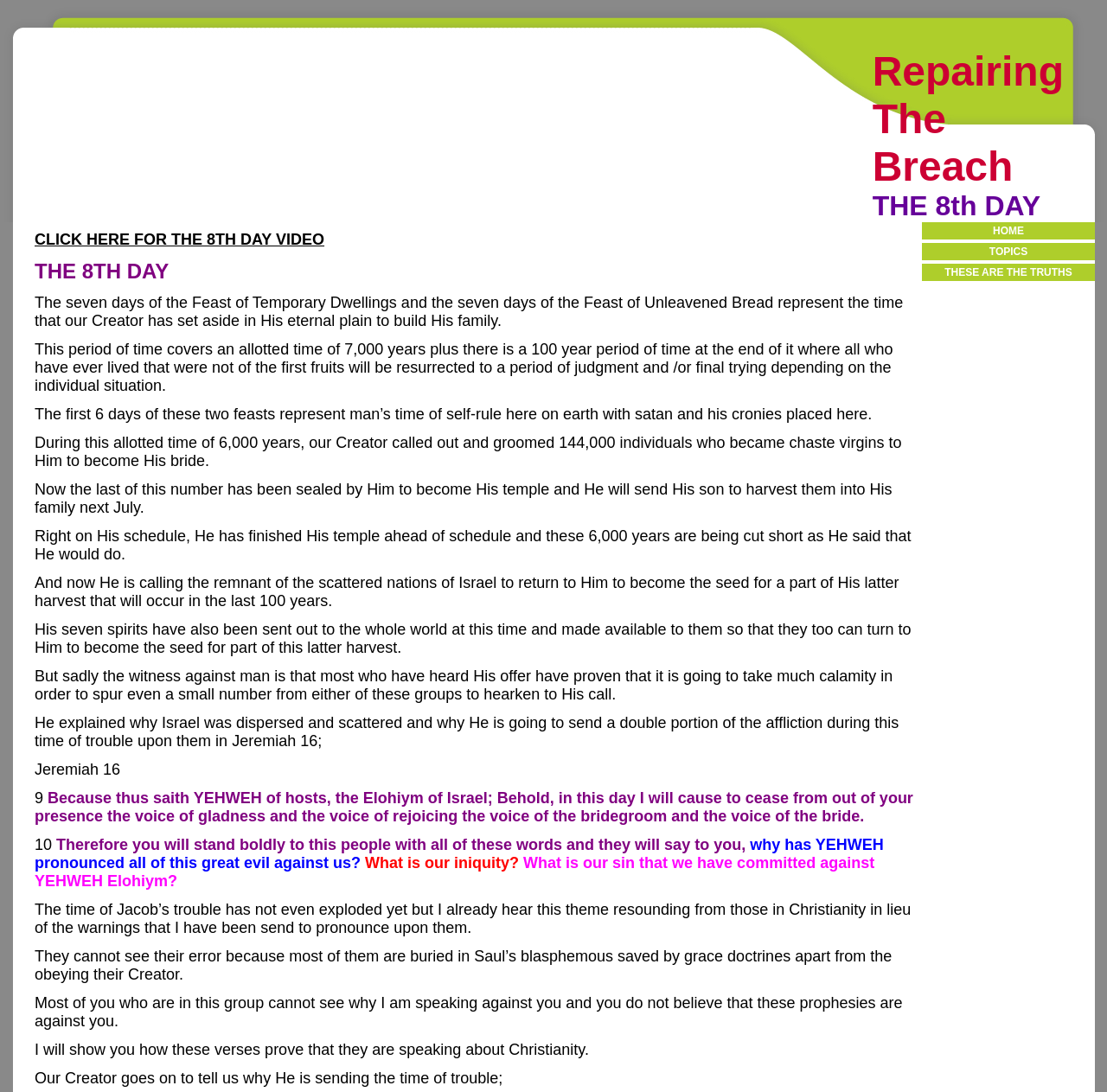What is the content of the static text at the bottom of the webpage?
Based on the content of the image, thoroughly explain and answer the question.

The static text at the bottom of the webpage appears to be a series of biblical quotes and explanations, with references to Jeremiah 16 and other biblical passages.